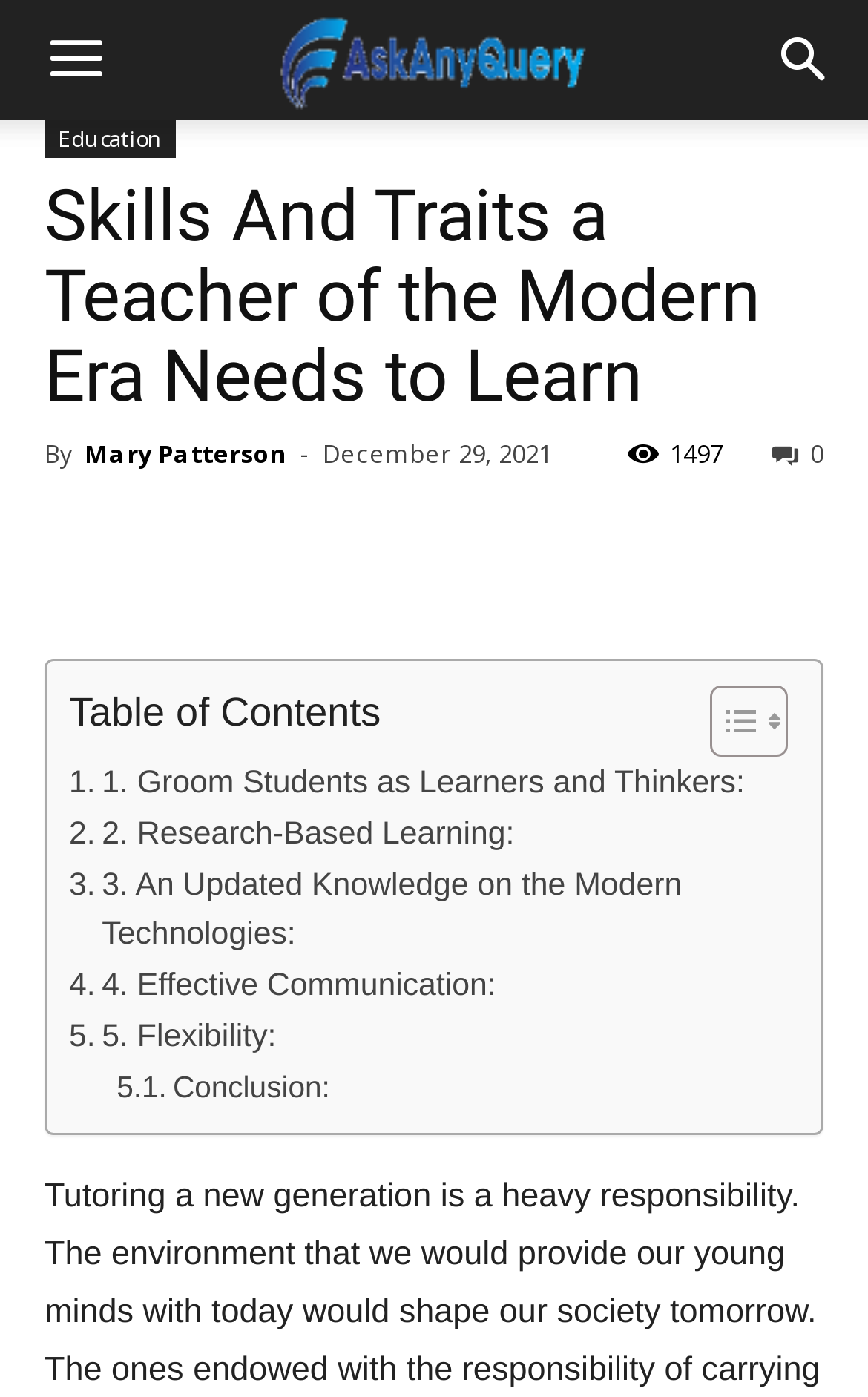Find the bounding box coordinates for the area that should be clicked to accomplish the instruction: "Click the link to Tak Berkategori".

None